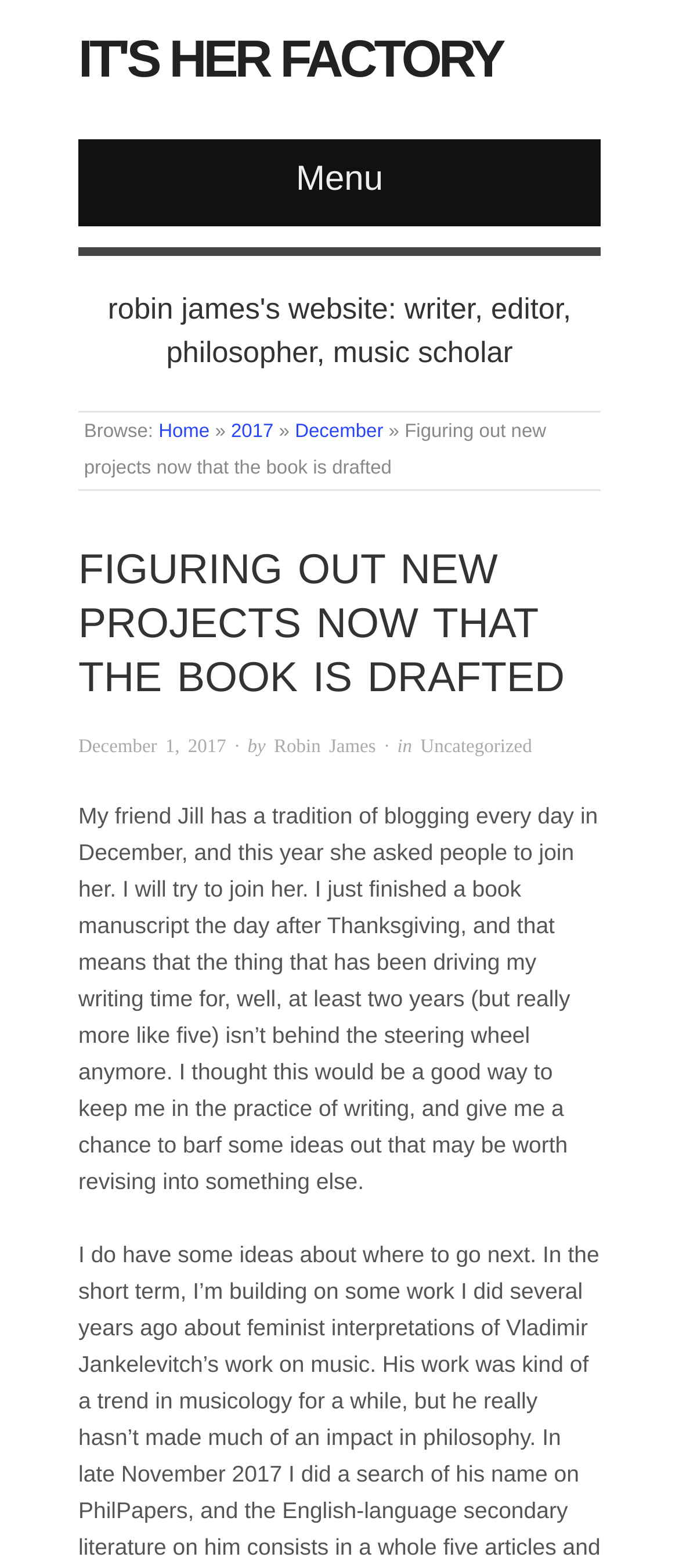Please determine the primary heading and provide its text.

FIGURING OUT NEW PROJECTS NOW THAT THE BOOK IS DRAFTED